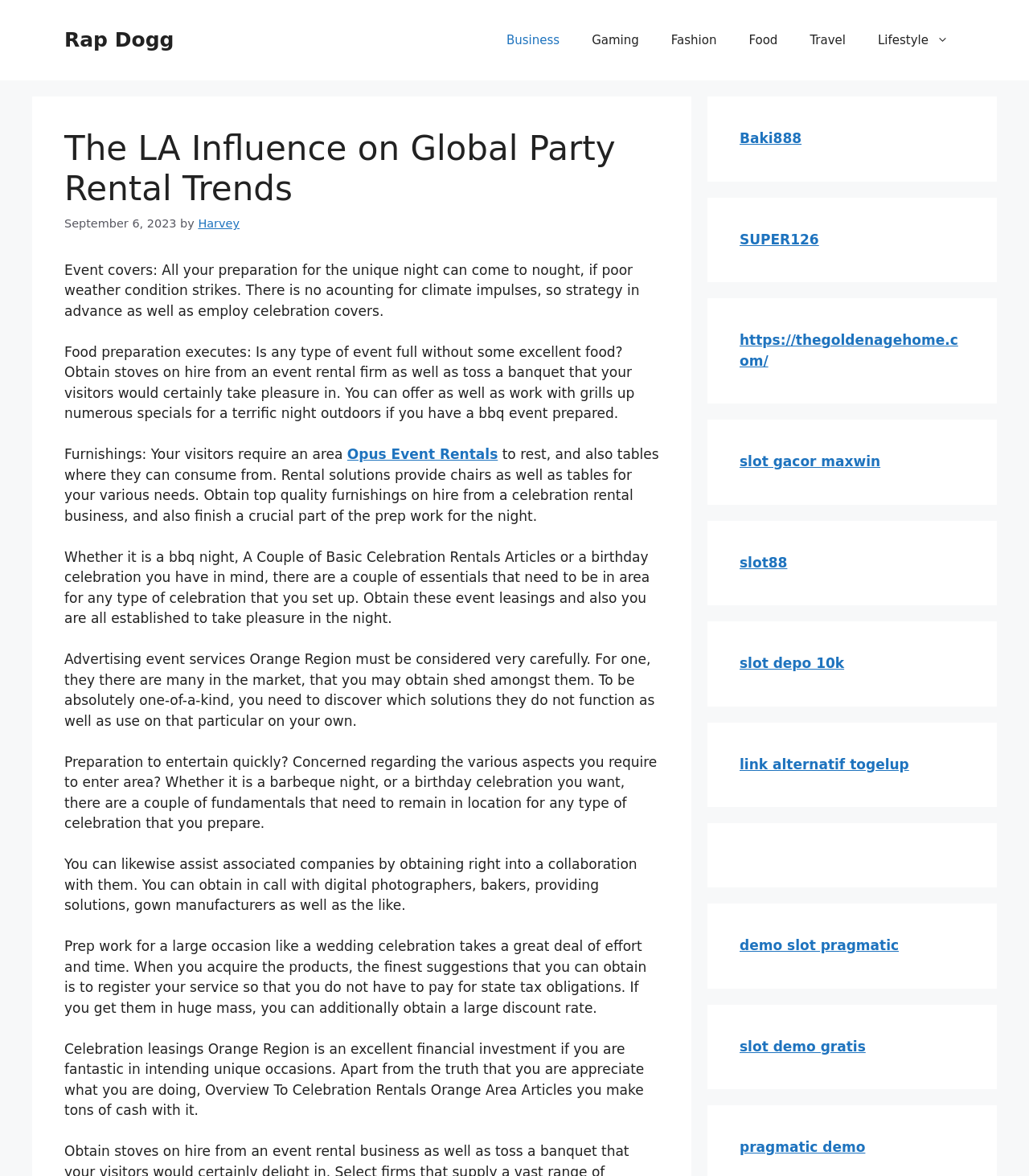Please identify the bounding box coordinates of the element on the webpage that should be clicked to follow this instruction: "Click on the 'Rap Dogg' link". The bounding box coordinates should be given as four float numbers between 0 and 1, formatted as [left, top, right, bottom].

[0.062, 0.024, 0.169, 0.044]